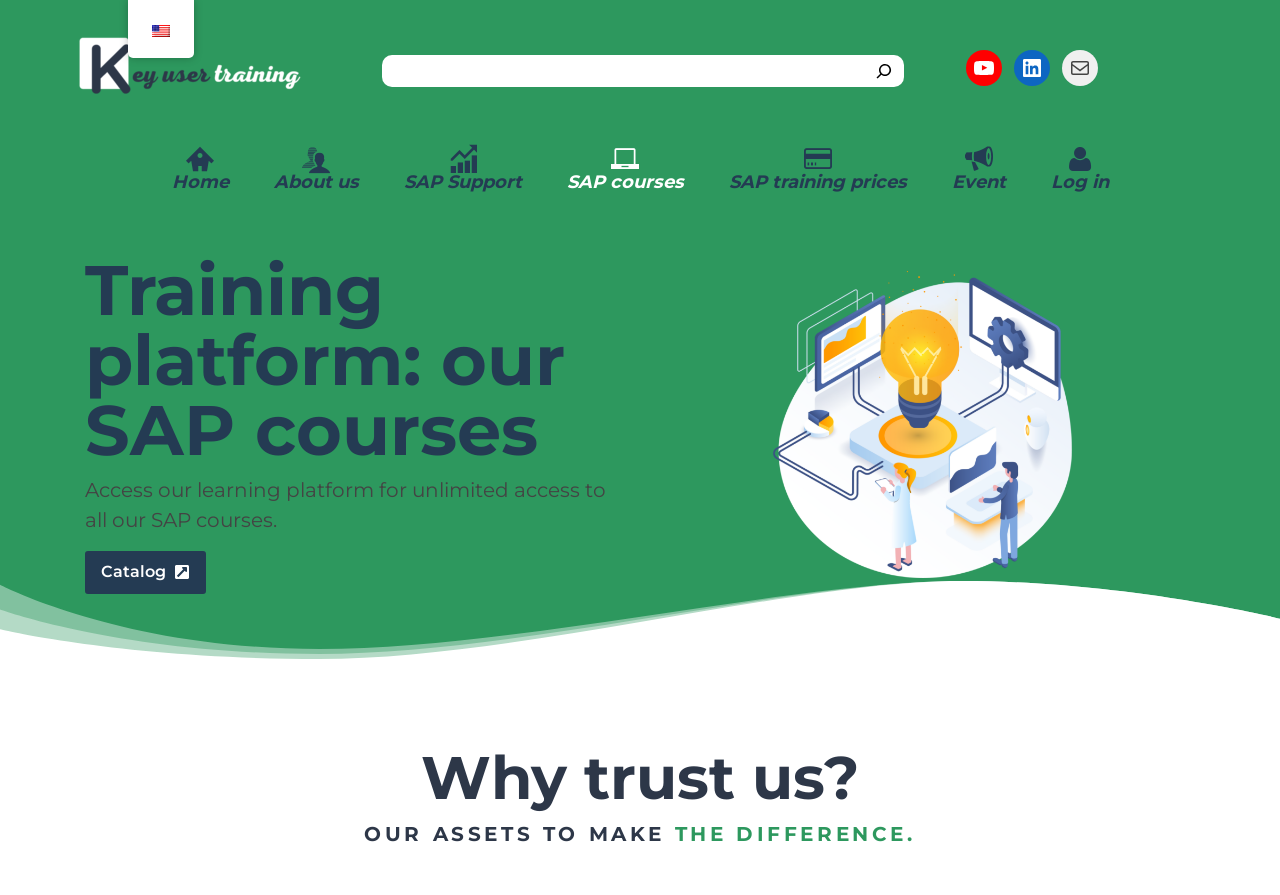Determine the bounding box coordinates for the clickable element to execute this instruction: "Access SAP courses catalog". Provide the coordinates as four float numbers between 0 and 1, i.e., [left, top, right, bottom].

[0.066, 0.616, 0.161, 0.663]